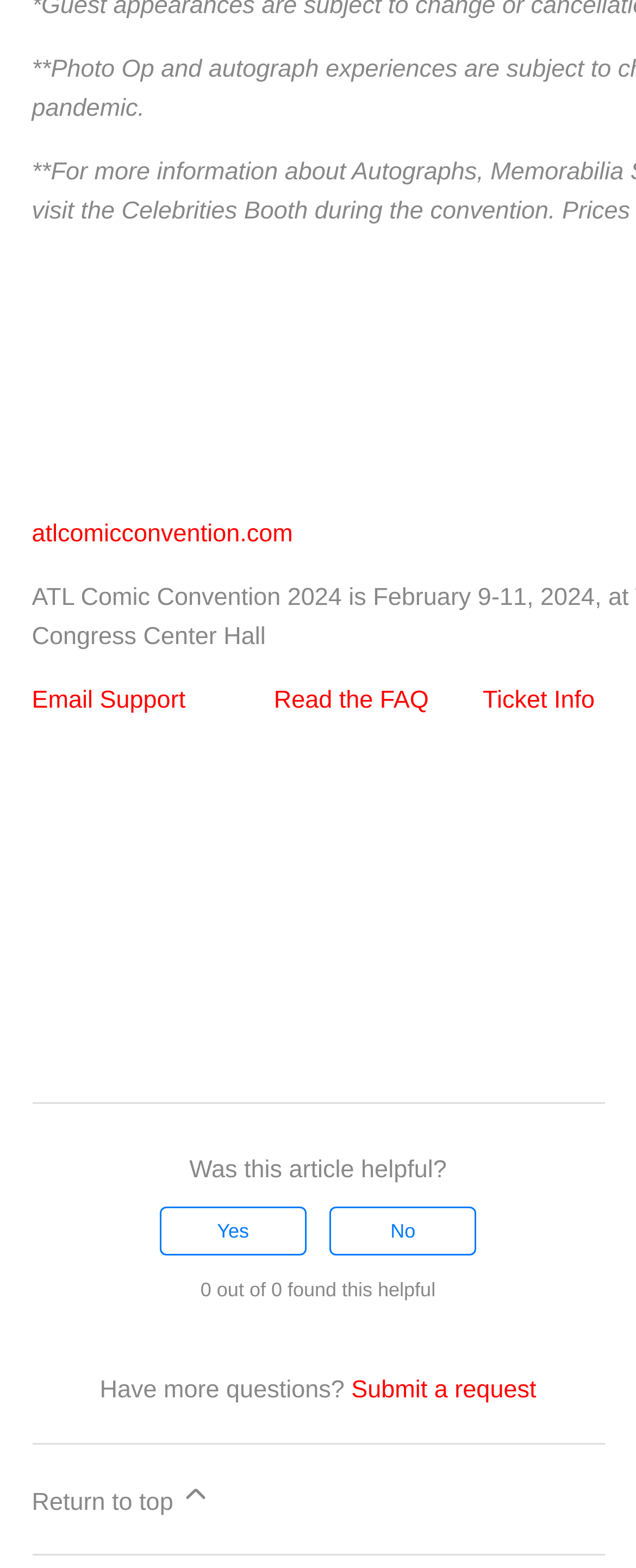What is the text of the link at the bottom-right corner of the webpage?
Please look at the screenshot and answer in one word or a short phrase.

Return to top